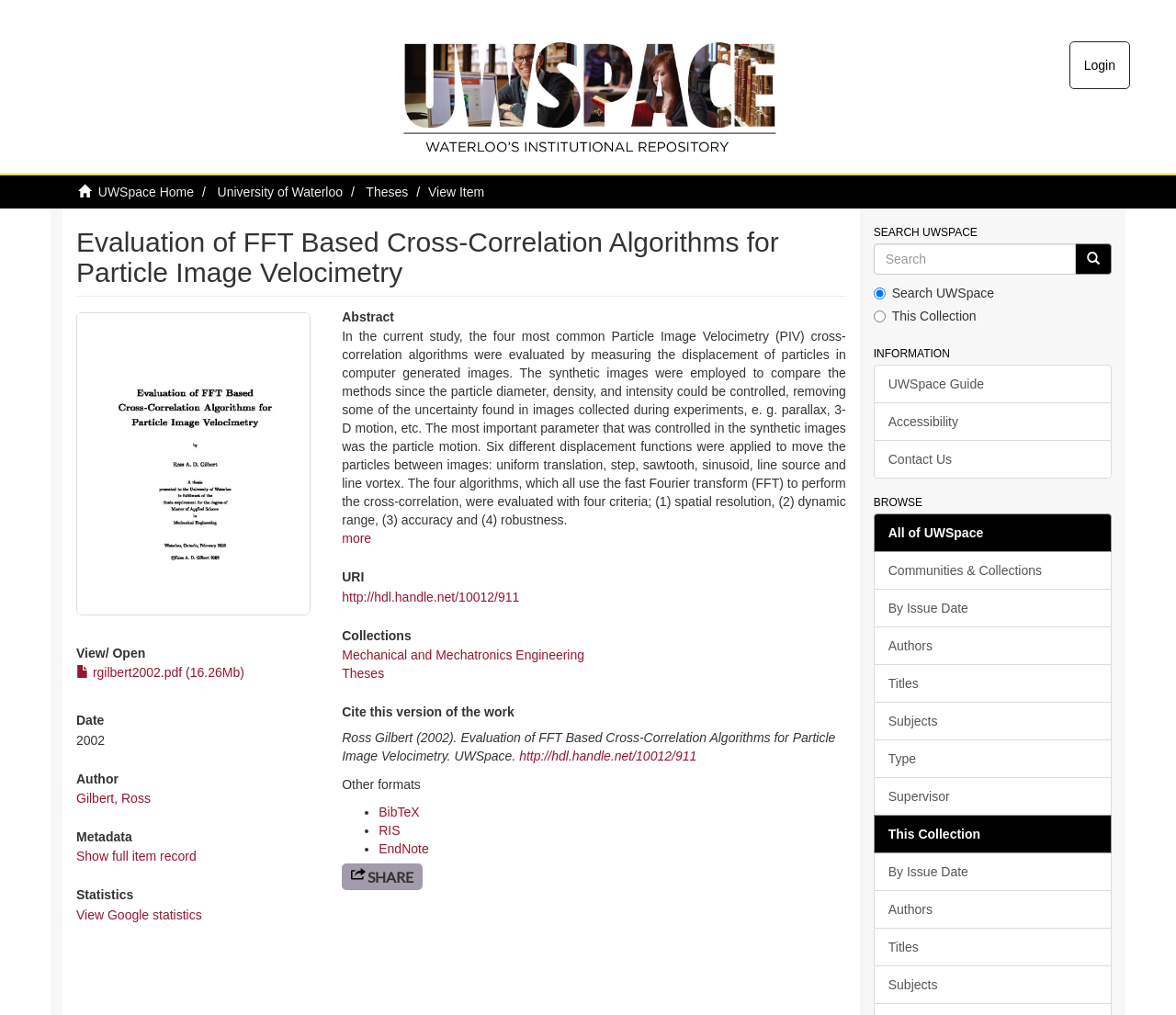What is the collection where the thesis is located?
Using the image, provide a concise answer in one word or a short phrase.

Mechanical and Mechatronics Engineering